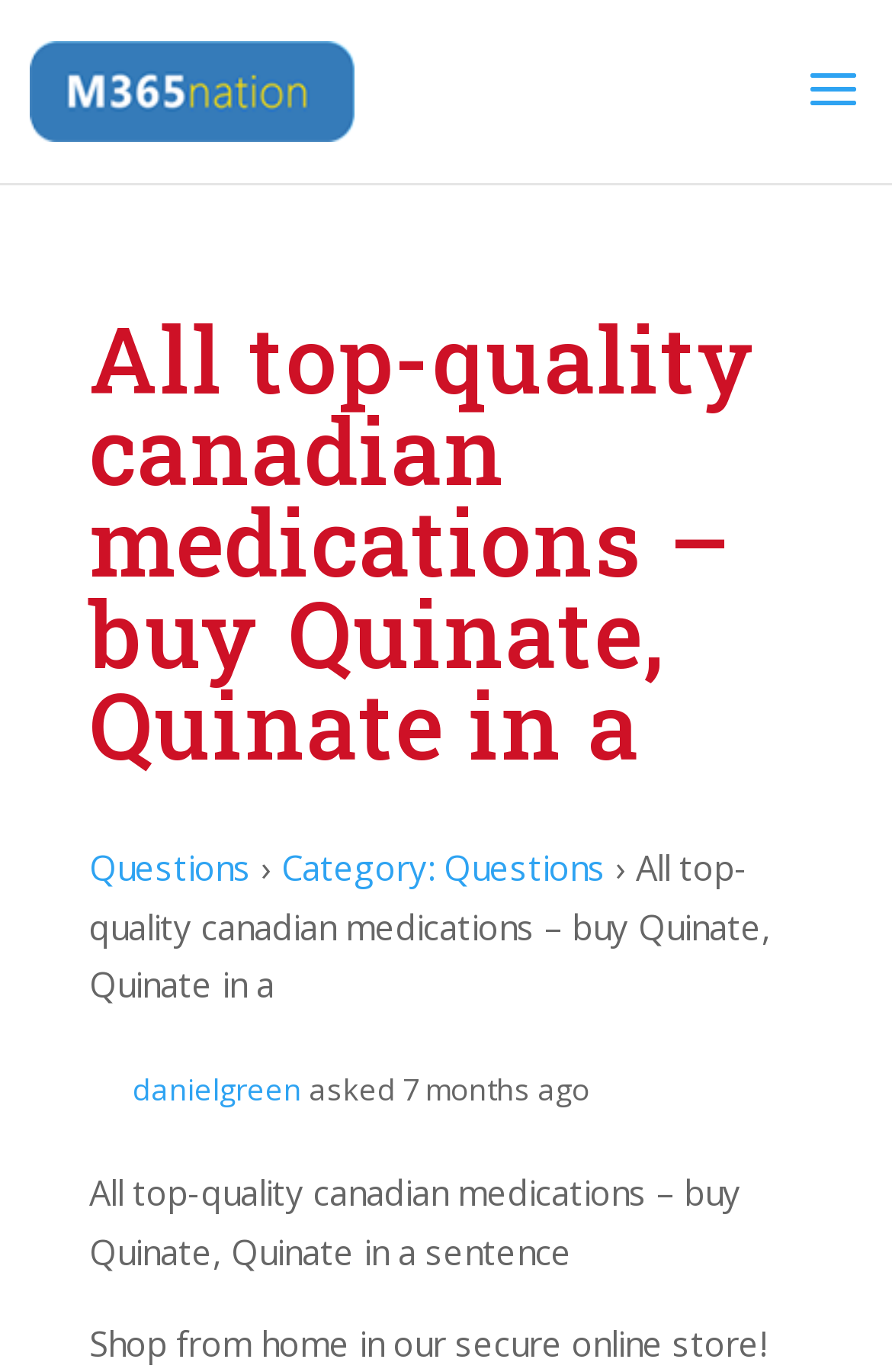Using the elements shown in the image, answer the question comprehensively: What is the category of the question asked by danielgreen?

The category of the question can be found by looking at the link 'Category: Questions' which is next to the link 'Questions' and the static text '›'.